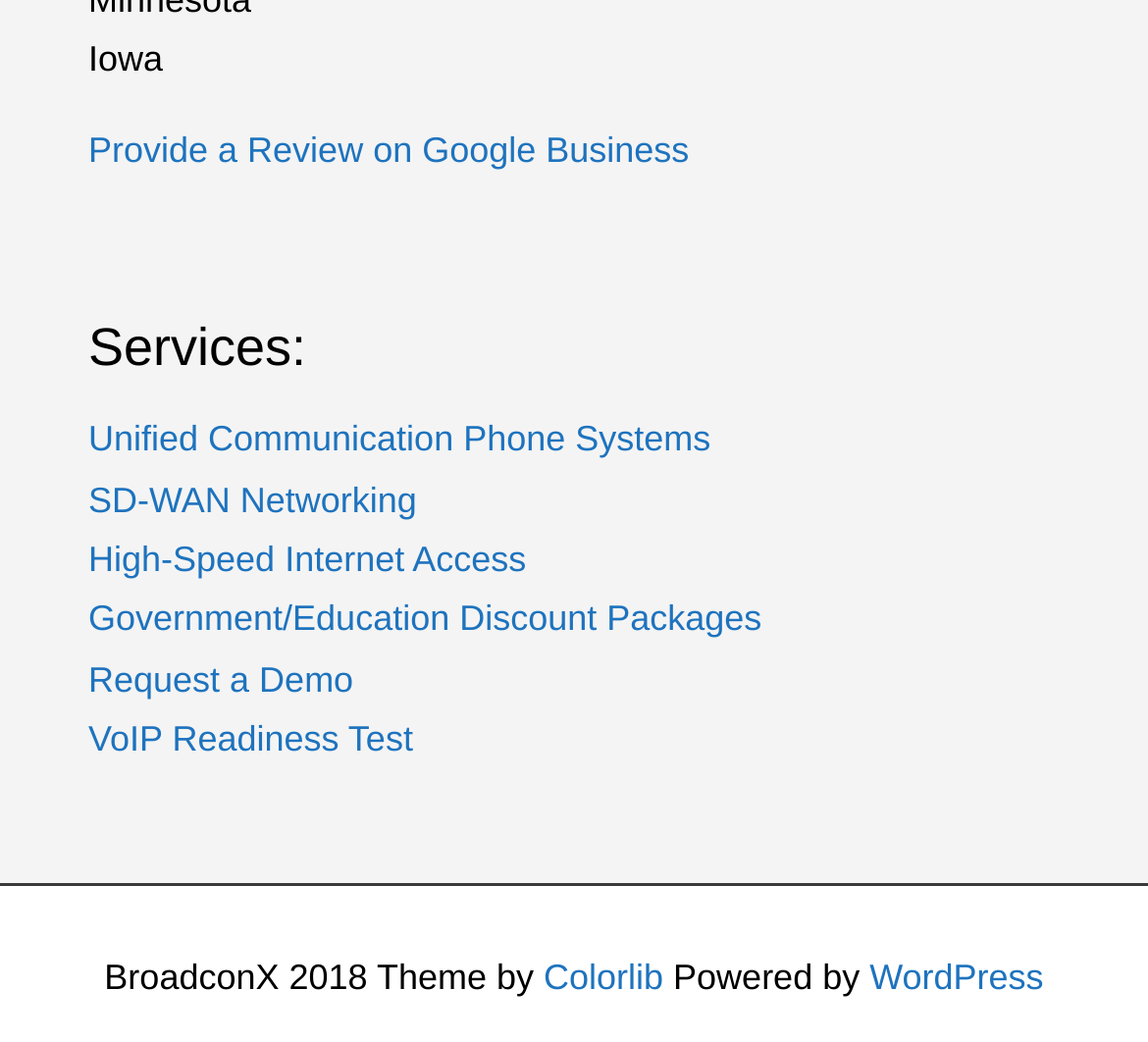Identify and provide the bounding box for the element described by: "Colorlib".

[0.474, 0.917, 0.578, 0.956]